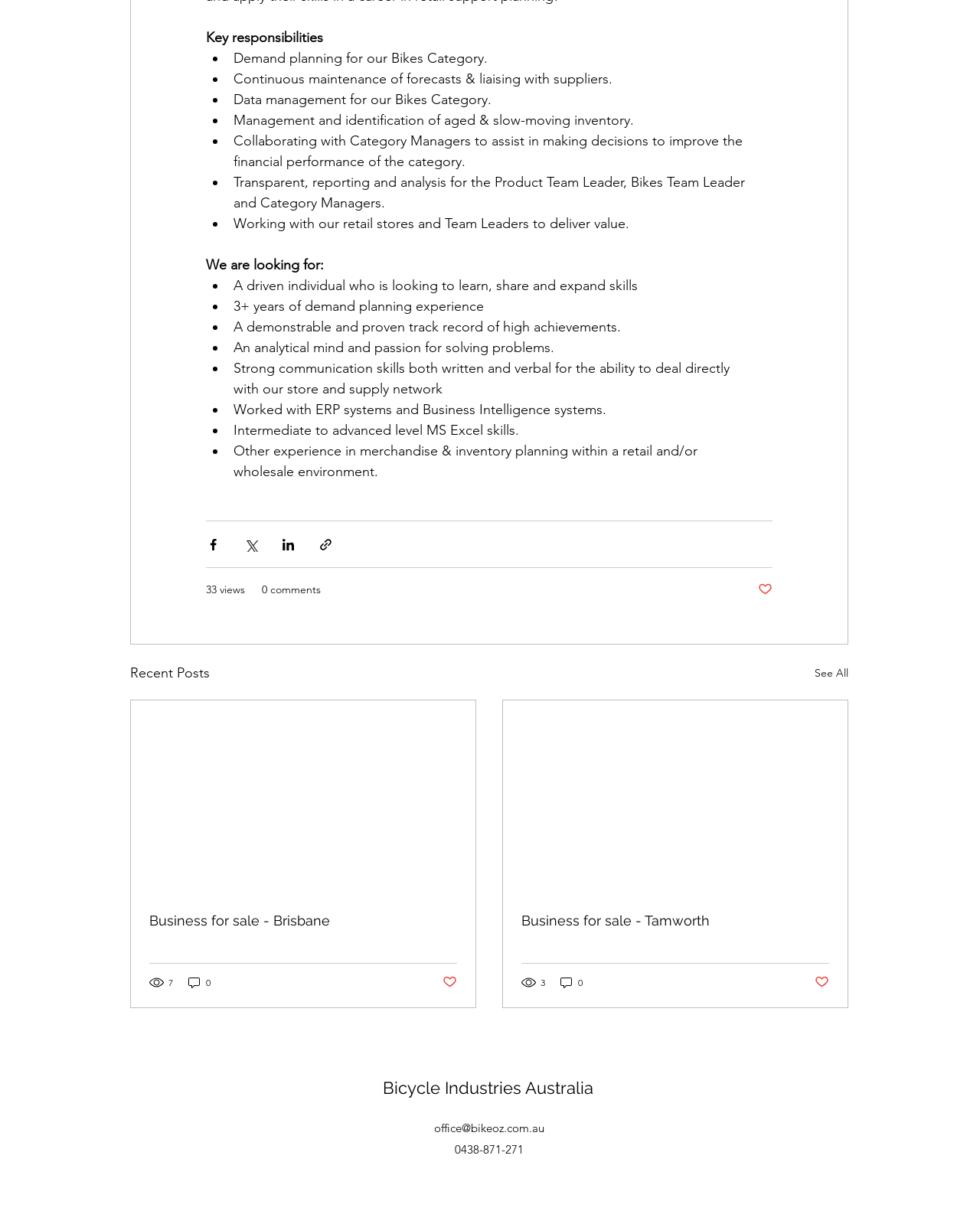Locate the bounding box of the UI element defined by this description: "Business for sale - Brisbane". The coordinates should be given as four float numbers between 0 and 1, formatted as [left, top, right, bottom].

[0.152, 0.754, 0.466, 0.767]